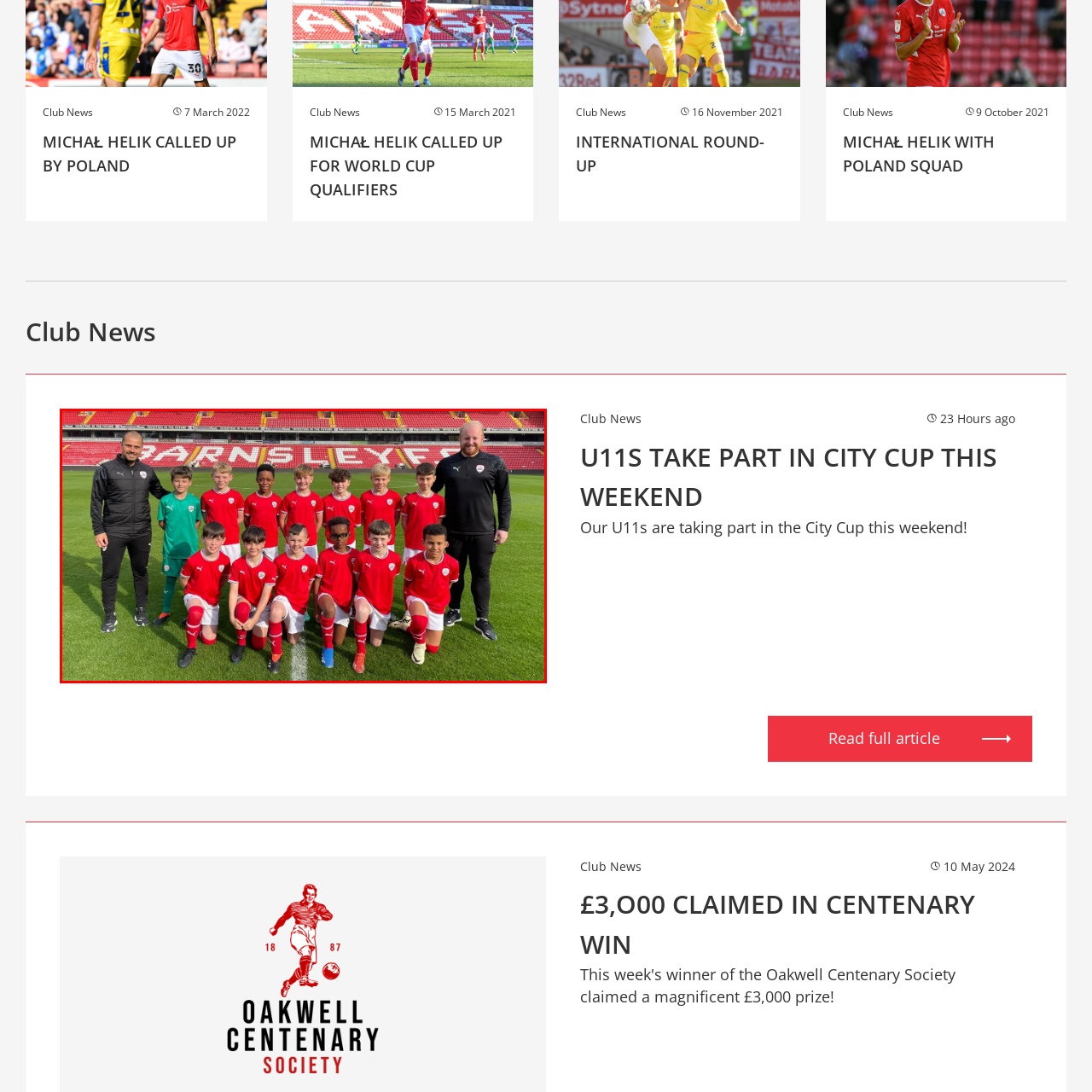Create a thorough and descriptive caption for the photo marked by the red boundary.

The image showcases a group of young football players from the U11 team, proudly standing on a lush green pitch at Barnsley Football Club. Dressed in bright red kits adorned with the club's emblem, the team poses with enthusiastic smiles, reflecting their excitement and camaraderie. Flanking the group are two coaches, one on the left in a black tracksuit and another on the right, both supporting their young athletes. Behind them, the iconic stadium stands form a vibrant backdrop, with "BARNSLEY" prominently displayed, capturing the essence of local pride and team spirit as they gear up for their participation in the City Cup.